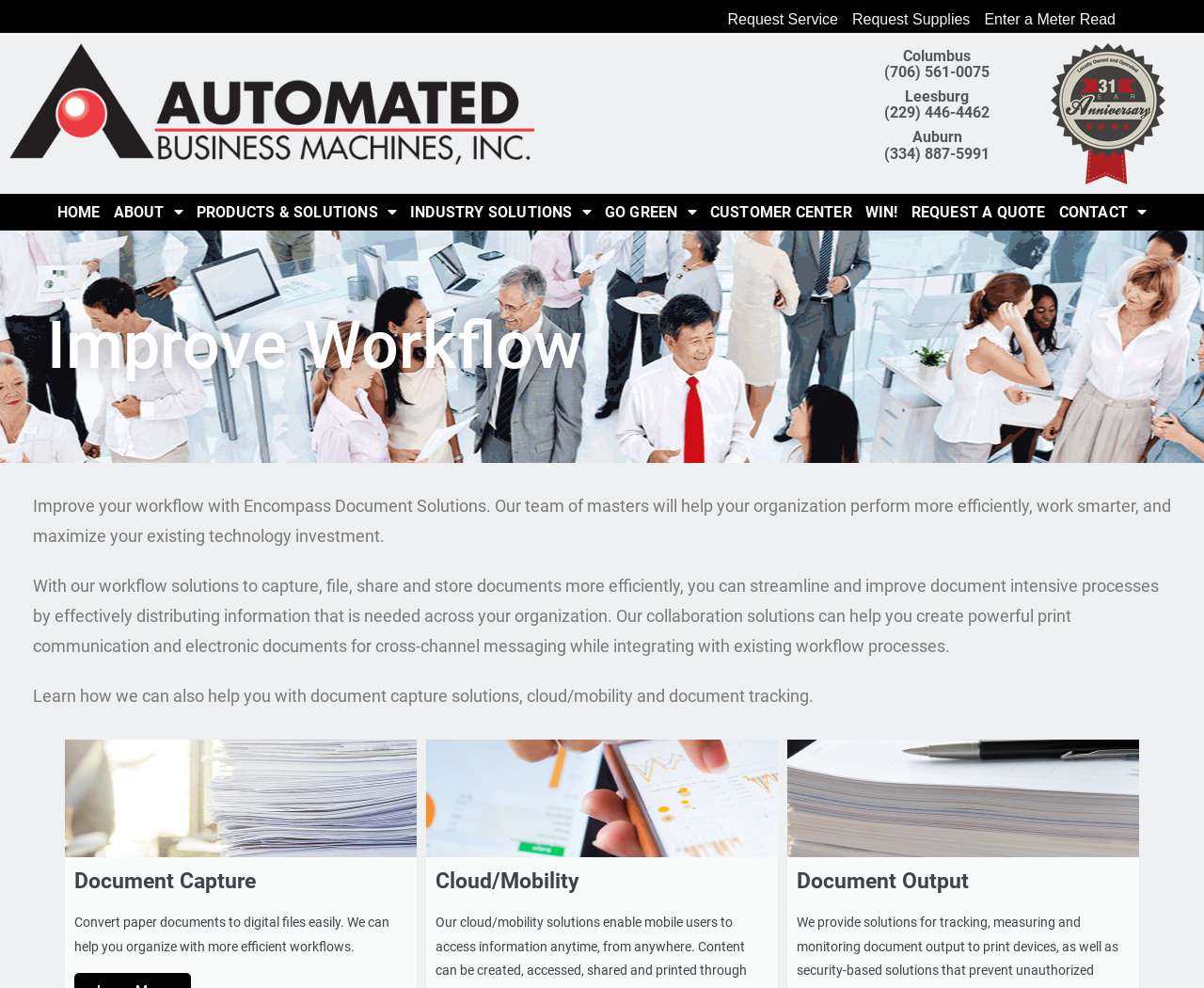Use a single word or phrase to answer the following:
How many phone numbers are listed?

3